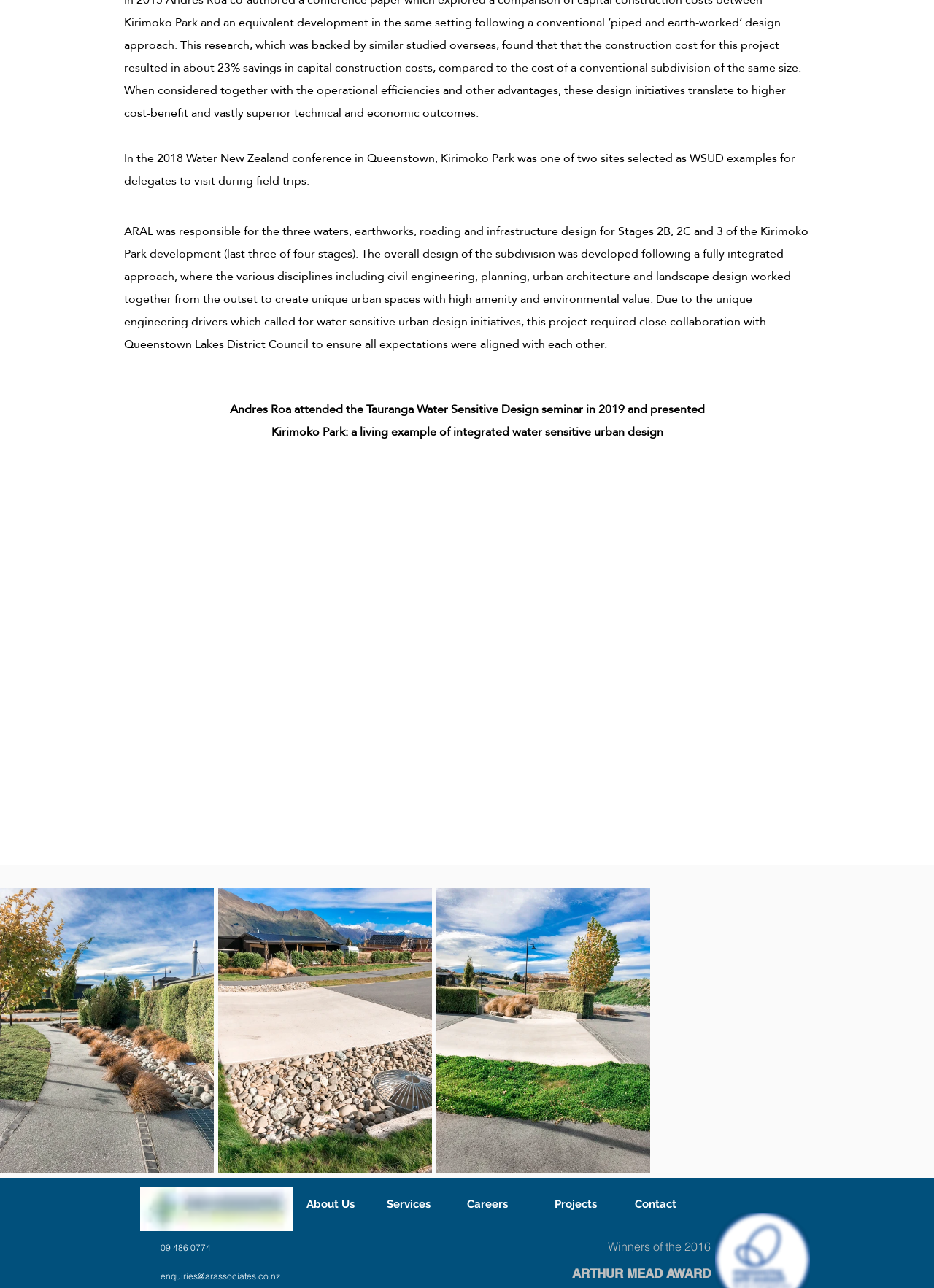What is the award mentioned on this webpage? Based on the screenshot, please respond with a single word or phrase.

ARTHUR MEAD AWARD